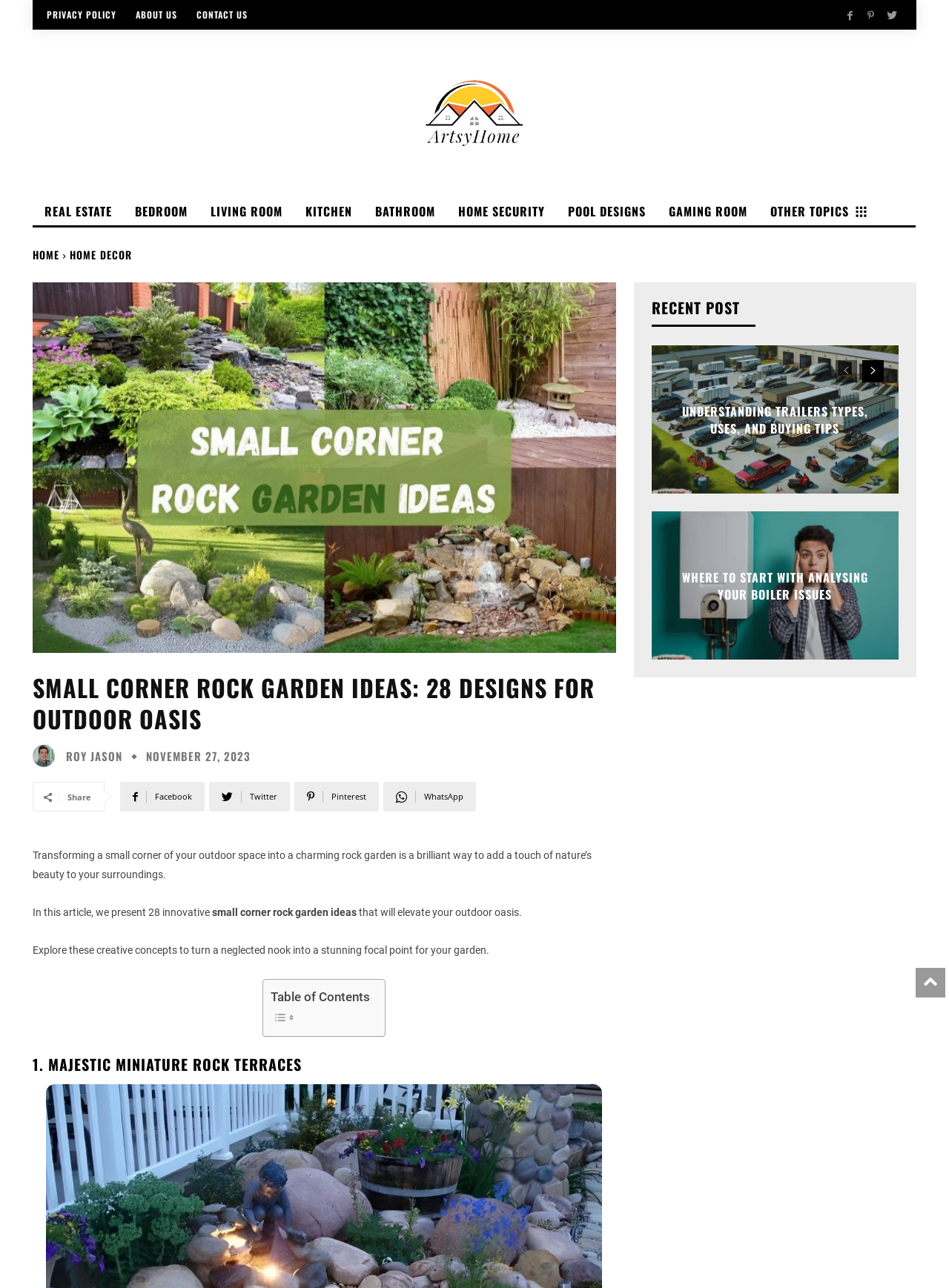Identify the bounding box coordinates for the element you need to click to achieve the following task: "Share this article on Facebook". The coordinates must be four float values ranging from 0 to 1, formatted as [left, top, right, bottom].

[0.127, 0.607, 0.216, 0.63]